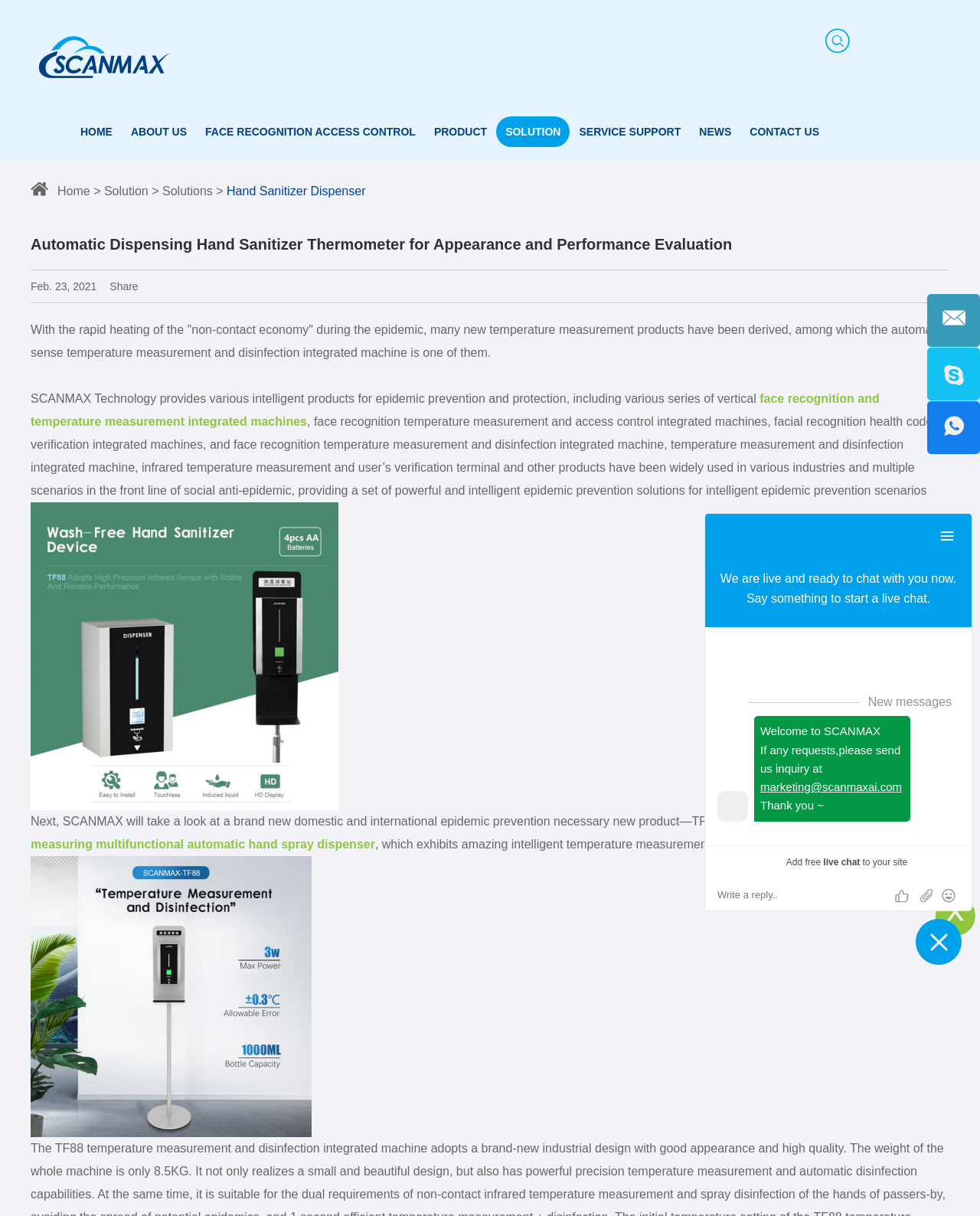Please answer the following question using a single word or phrase: 
What is the main product being described?

Automatic Dispensing Hand Sanitizer Thermometer